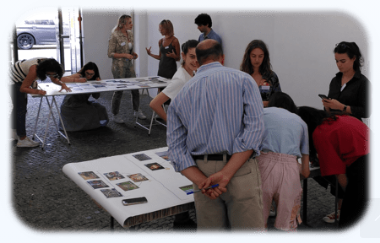Look at the image and write a detailed answer to the question: 
What is the atmosphere of the workshop?

The background of the image shows additional participants interacting and observing, contributing to a vibrant atmosphere of teamwork and creativity, which suggests that the workshop is fostering a collaborative approach to addressing climate challenges.